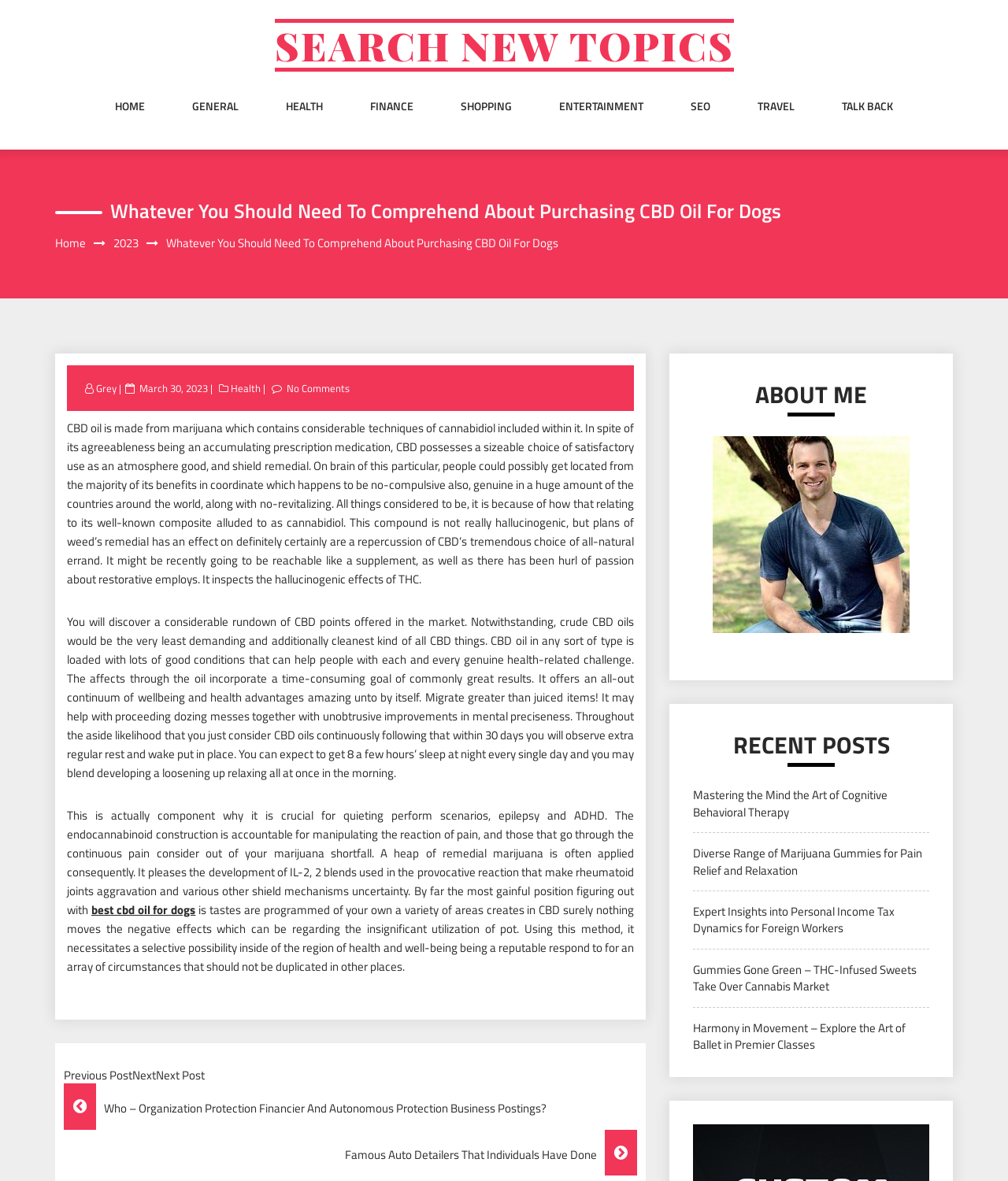Analyze the image and answer the question with as much detail as possible: 
What is the date of the post?

The date of the post is March 30, 2023, as indicated by the link 'March 30, 2023' located below the post title, which suggests that the post was published on this date.